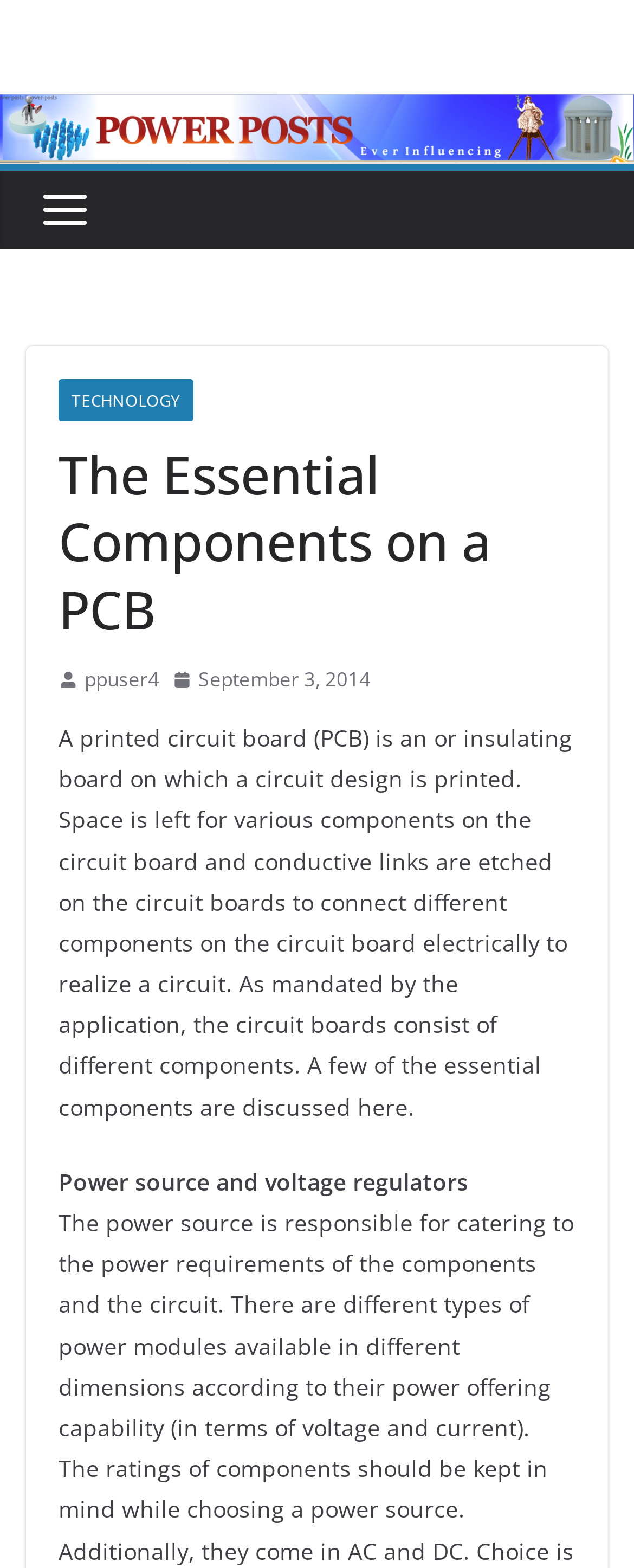Based on the element description Technology, identify the bounding box coordinates for the UI element. The coordinates should be in the format (top-left x, top-left y, bottom-right x, bottom-right y) and within the 0 to 1 range.

[0.092, 0.241, 0.305, 0.268]